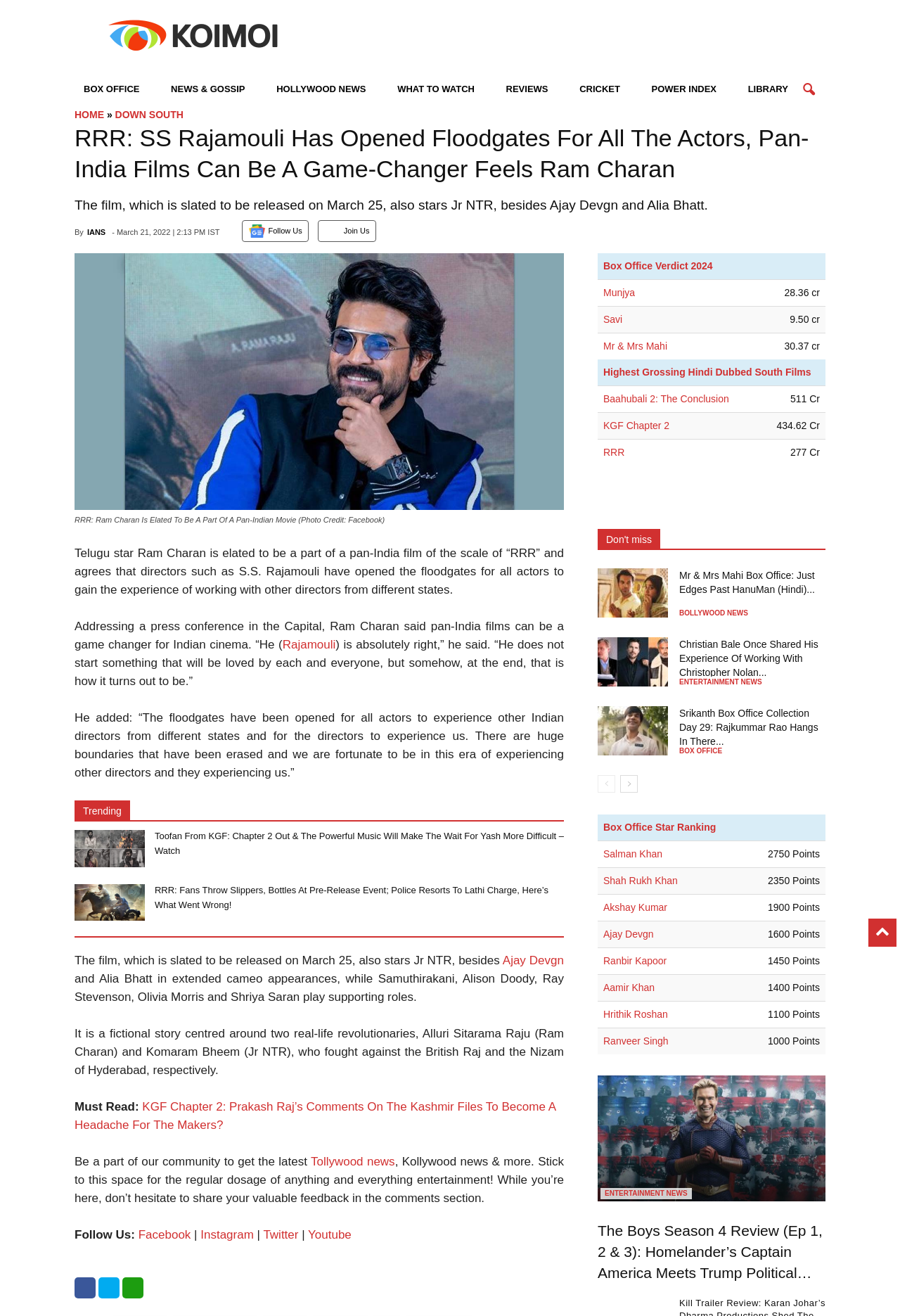Extract the main title from the webpage and generate its text.

RRR: SS Rajamouli Has Opened Floodgates For All The Actors, Pan-India Films Can Be A Game-Changer Feels Ram Charan